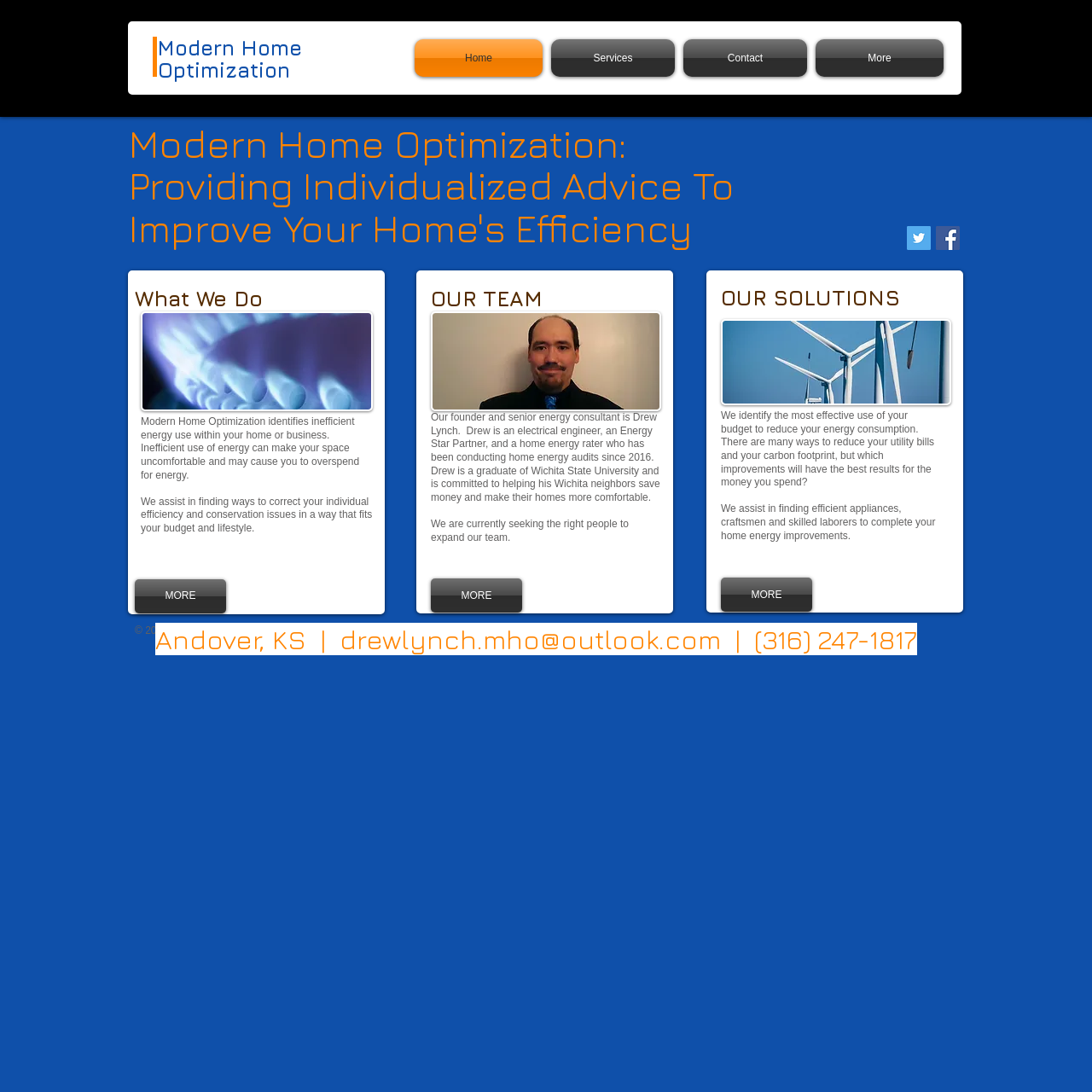What is the location of the company?
Look at the screenshot and provide an in-depth answer.

The location of the company can be found in the heading element at the bottom of the webpage, which reads 'Andover, KS | drewlynch.mho@outlook.com | (316) 247-1817'. This indicates that the company is located in Andover, Kansas.